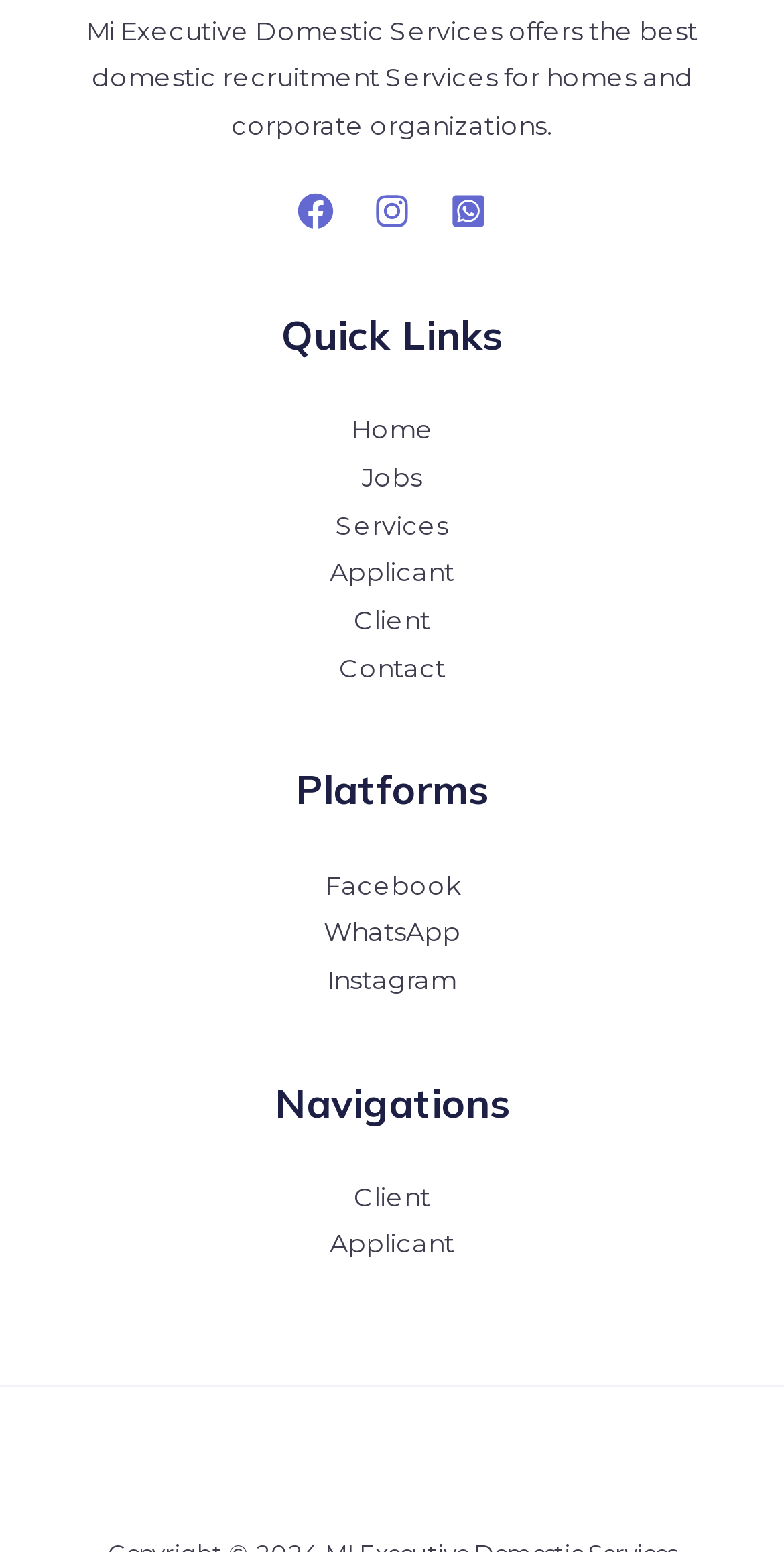Please identify the coordinates of the bounding box that should be clicked to fulfill this instruction: "visit Facebook page".

[0.379, 0.125, 0.426, 0.148]